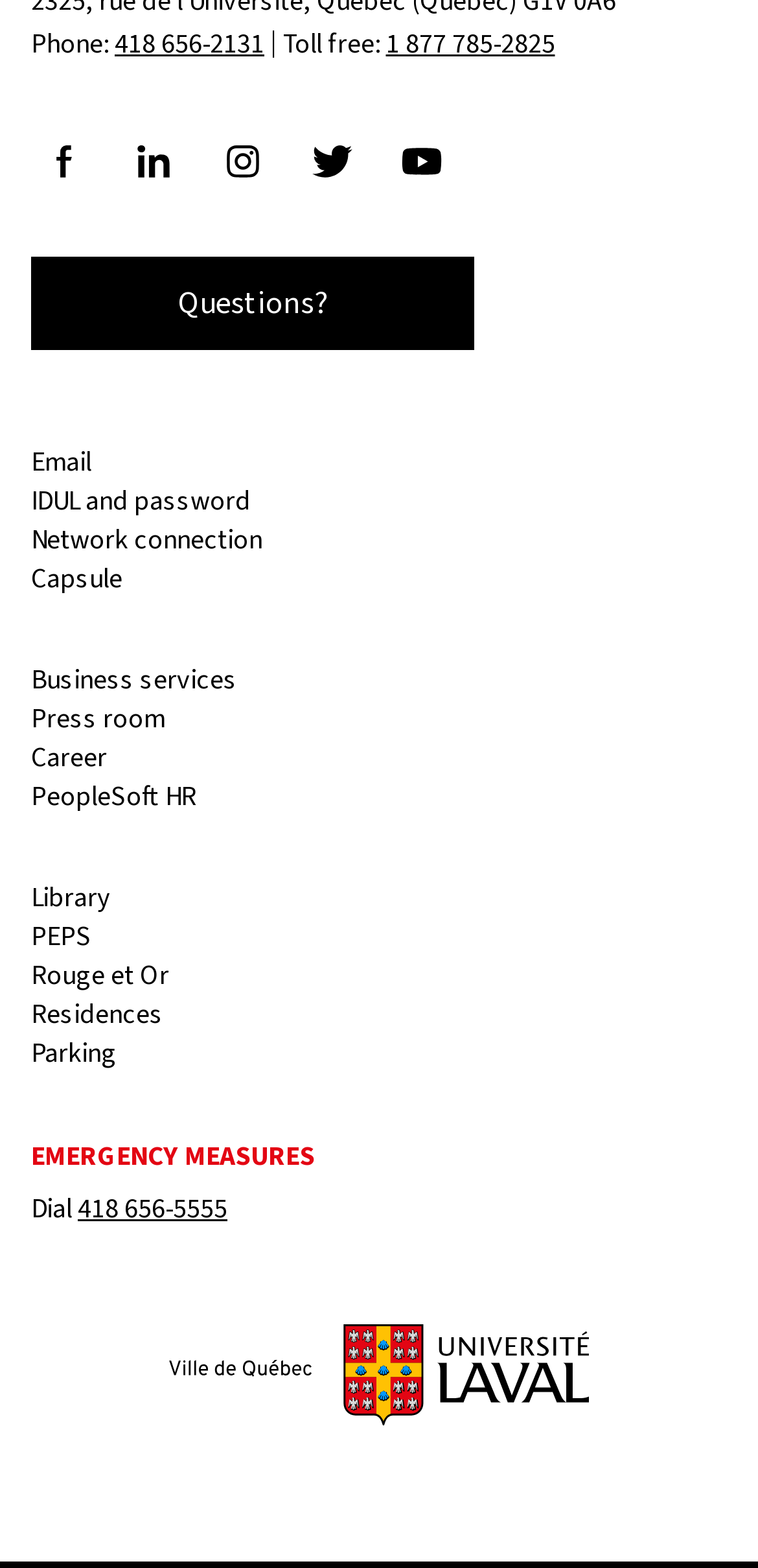What social media platforms can you follow the university on?
Kindly give a detailed and elaborate answer to the question.

I found the social media links by looking at the section with the labels 'Follow us on ...' and the corresponding links next to each label, which indicate the different social media platforms.